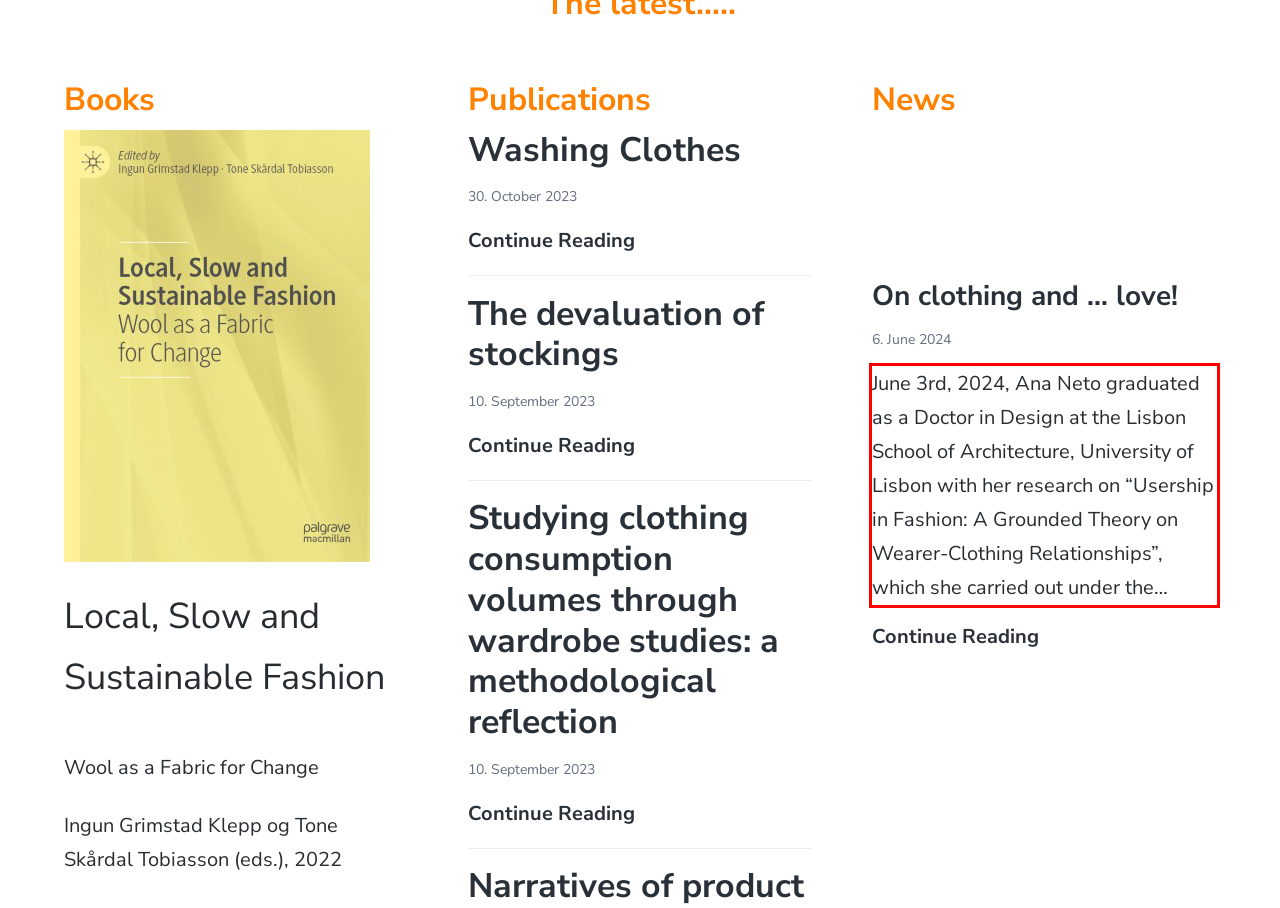Examine the screenshot of the webpage, locate the red bounding box, and perform OCR to extract the text contained within it.

June 3rd, 2024, Ana Neto graduated as a Doctor in Design at the Lisbon School of Architecture, University of Lisbon with her research on “Usership in Fashion: A Grounded Theory on Wearer-Clothing Relationships”, which she carried out under the…